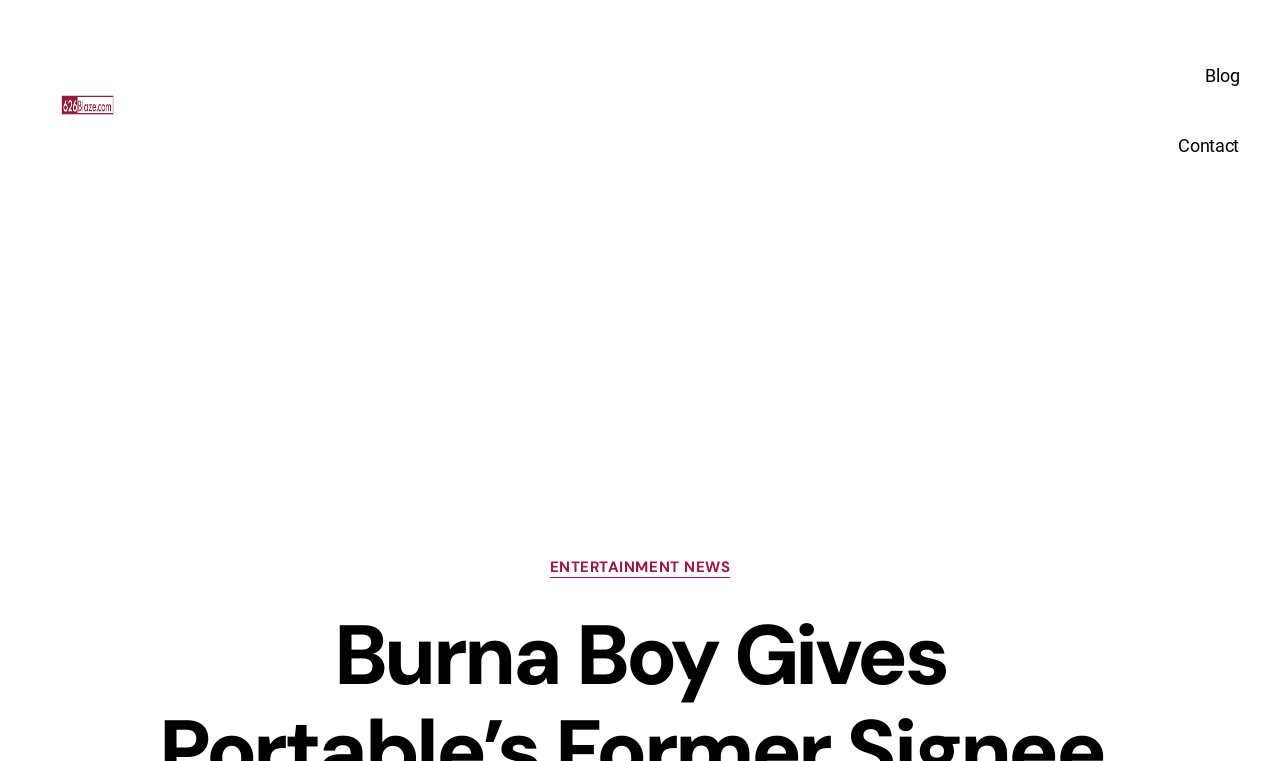Extract the top-level heading from the webpage and provide its text.

Burna Boy Gives Portable’s Former Signee, Young Duu, 1.5M Cash (Video)